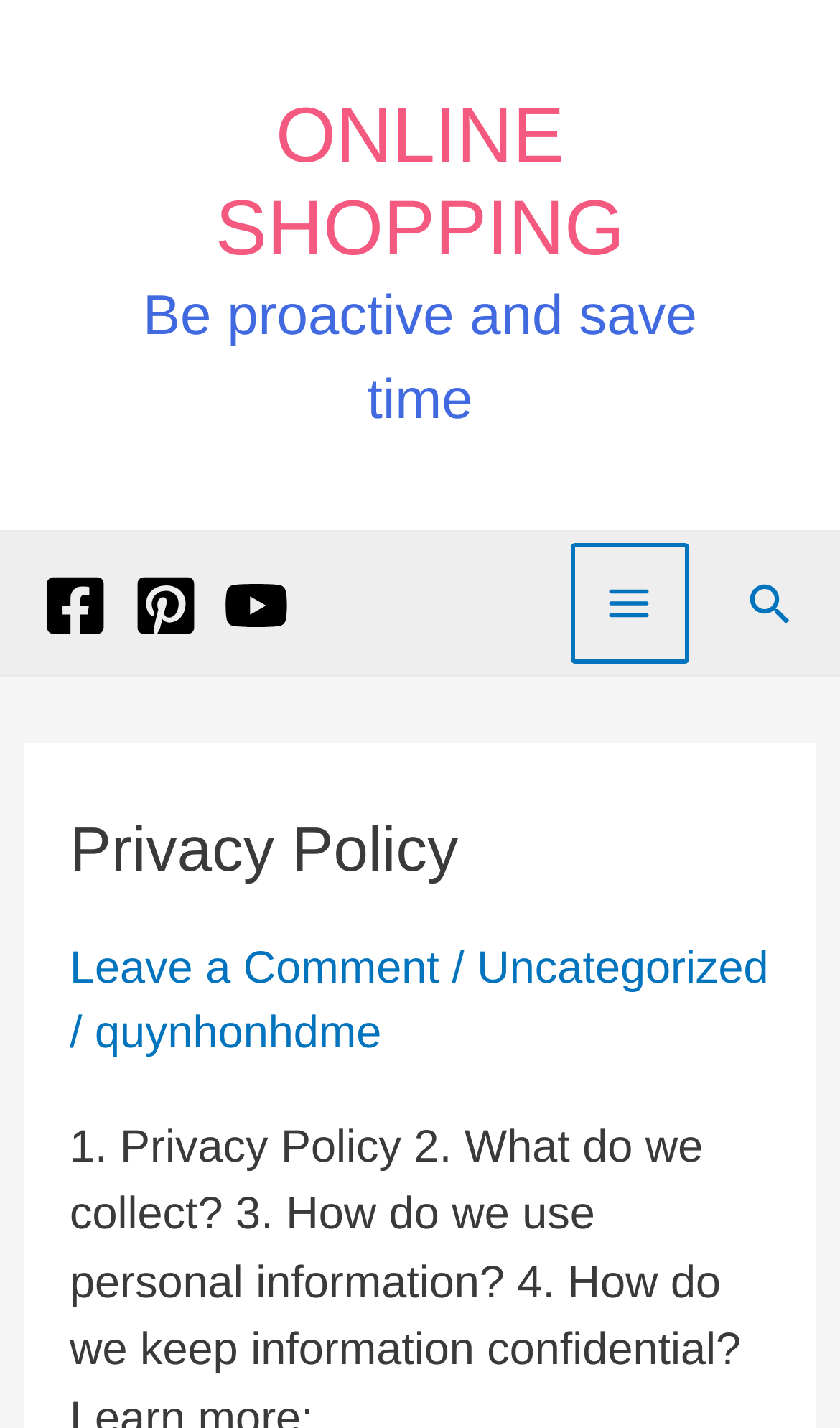What is the text of the first link?
Using the image as a reference, give a one-word or short phrase answer.

Facebook